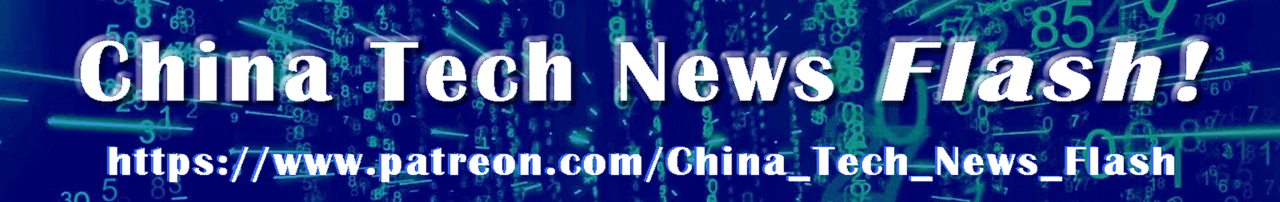Using the details in the image, give a detailed response to the question below:
What is the purpose of the URL link?

The caption states that the URL link to the Patreon page is presented below the title, encouraging viewers to engage further with the platform. This implies that the purpose of the URL link is to facilitate further engagement with the platform.